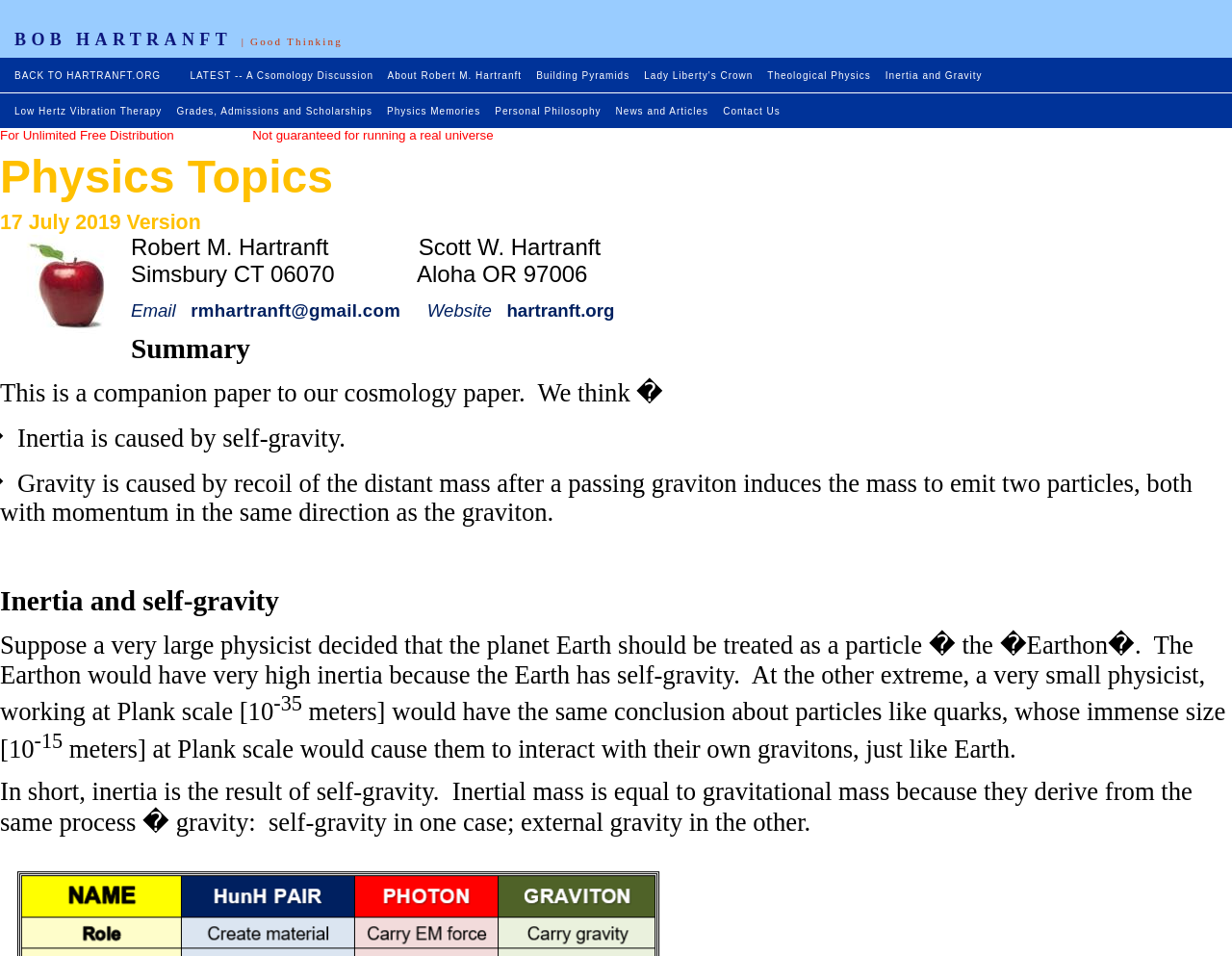Please find and report the bounding box coordinates of the element to click in order to perform the following action: "Click on the link '608'". The coordinates should be expressed as four float numbers between 0 and 1, in the format [left, top, right, bottom].

None